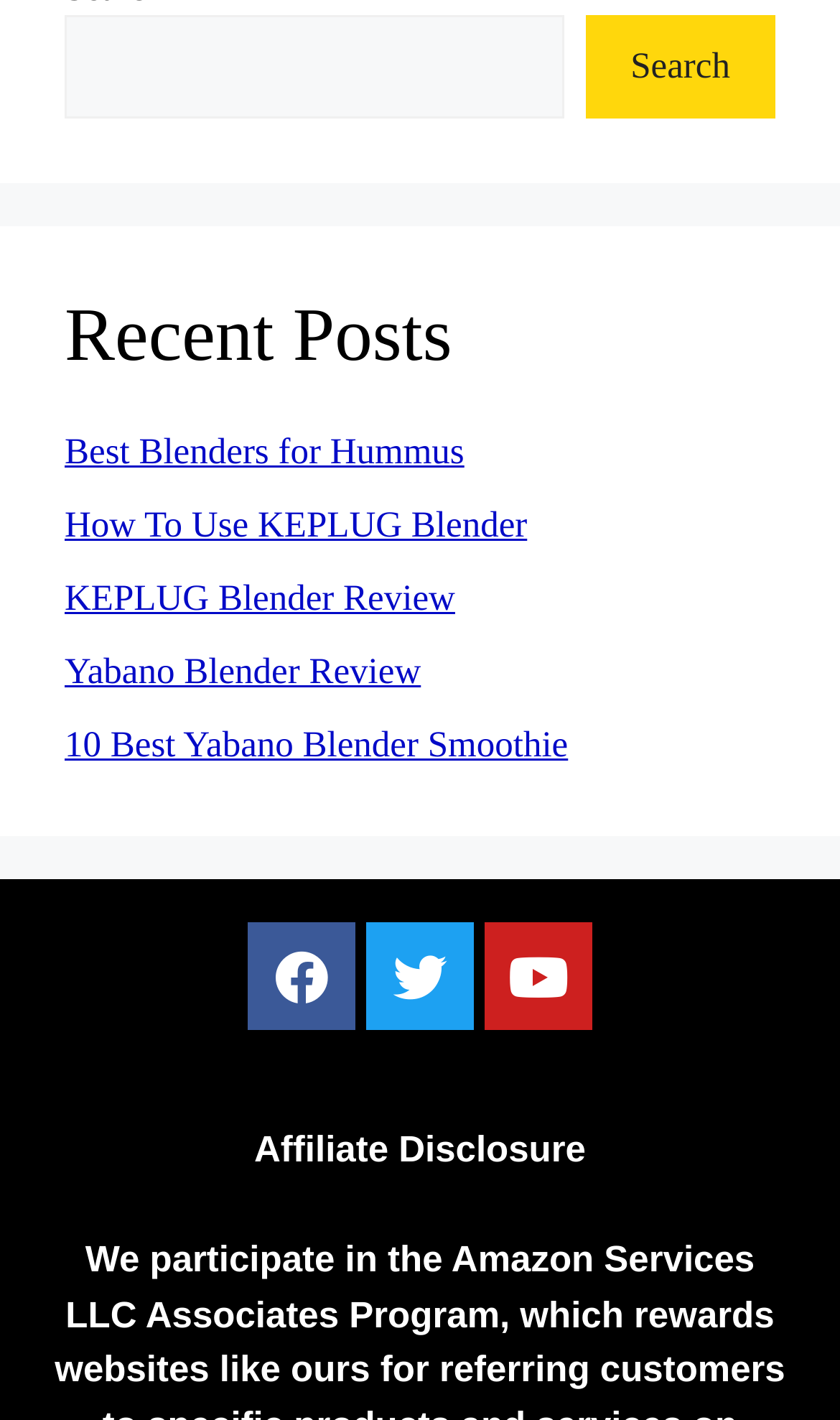Provide a single word or phrase to answer the given question: 
What type of content is listed under 'Recent Posts'?

Blog posts